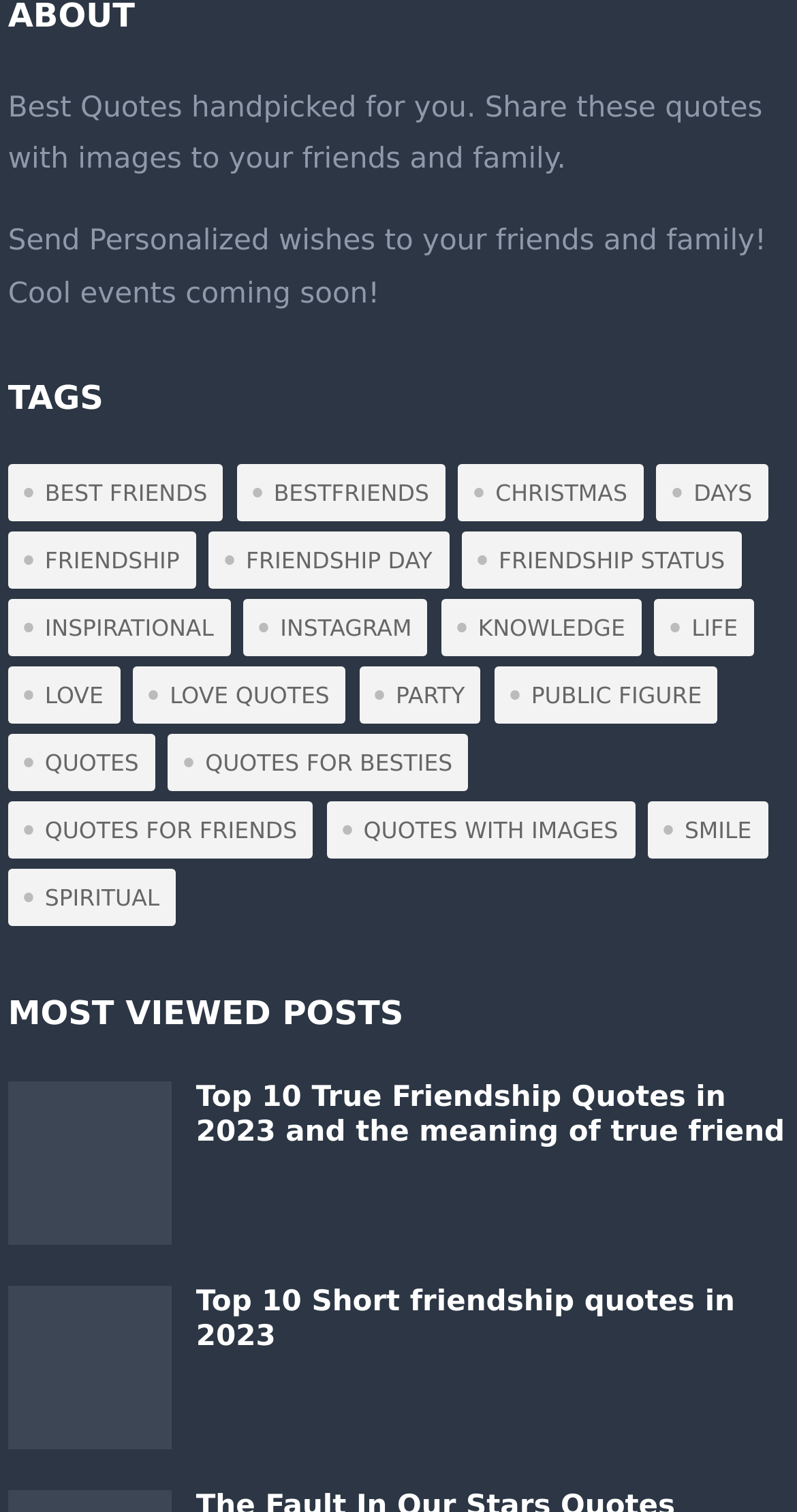Locate the bounding box coordinates of the area where you should click to accomplish the instruction: "View the 'Top 10 True Friendship Quotes in 2023 and the meaning of true friend' post".

[0.246, 0.715, 0.985, 0.759]